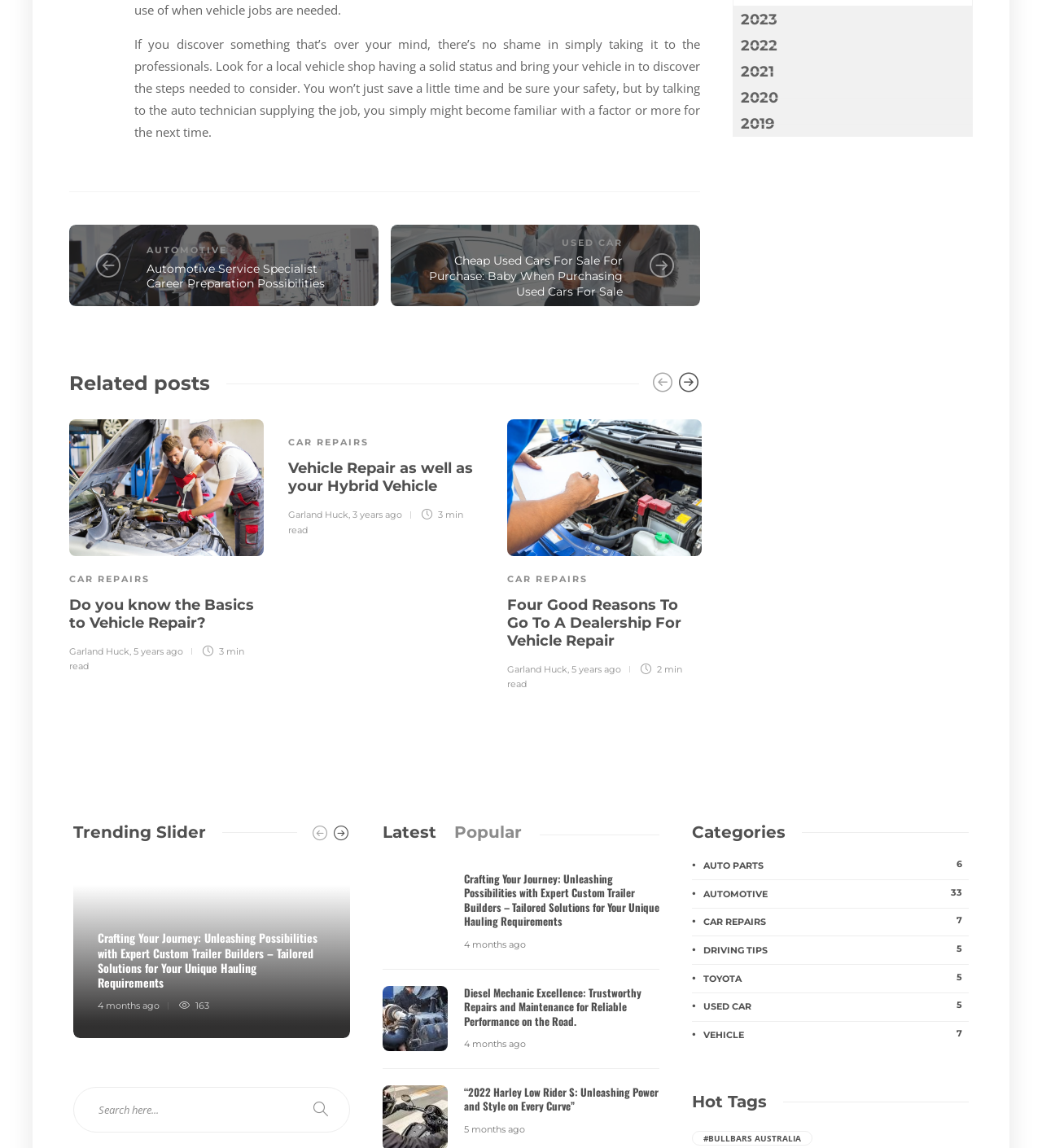What type of vehicle is mentioned in the article '“2022 Harley Low Rider S: Unleashing Power and Style on Every Curve”'?
Look at the screenshot and provide an in-depth answer.

The article '“2022 Harley Low Rider S: Unleashing Power and Style on Every Curve”' is about a specific motorcycle model, the 2022 Harley Low Rider S, which suggests that the article is discussing motorcycles.